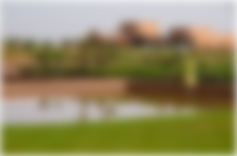Interpret the image and provide an in-depth description.

The image showcases the stunning Al Maaden Golf Course, located in Marrakech, Morocco. Framed by the majestic Atlas Mountains, this championship golf course offers a unique blend of Moroccan charm and Scottish links golf design, courtesy of architect Kyle Phillips. The lush, rolling terrain serves as a beautiful oasis, providing an engaging challenge for golfers of all levels. In the foreground, a serene water feature reflects the vibrant greenery, enhancing the picturesque landscape. As part of its allure, Al Maaden is recognized for its exquisite views and tranquil setting, making it a true jewel in the heart of Morocco's golfing scene.